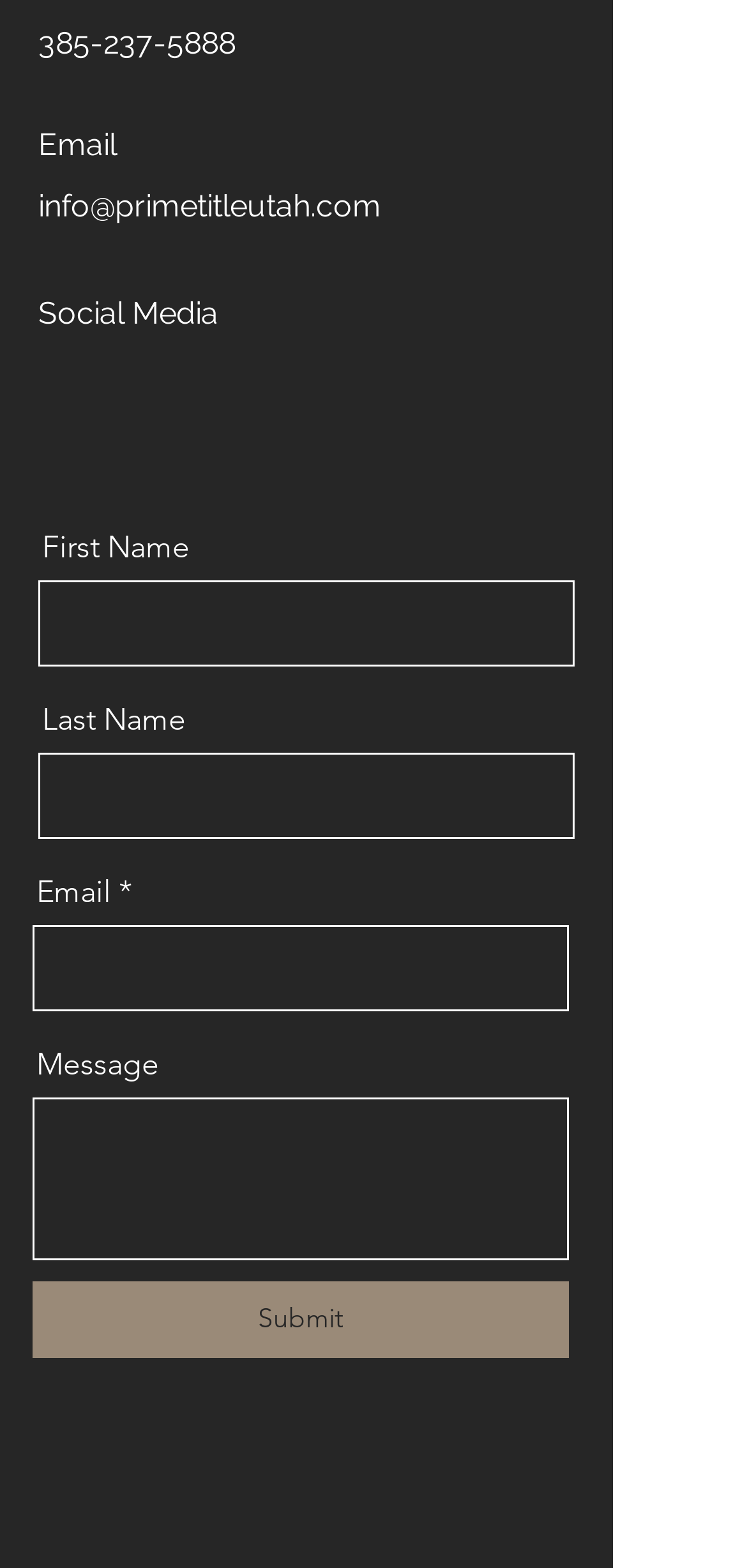How many social media platforms are listed?
Using the details from the image, give an elaborate explanation to answer the question.

The social media section is listed under the 'Social Media' heading, and it contains two link elements, one for Facebook and one for Instagram, indicating that there are two social media platforms listed.